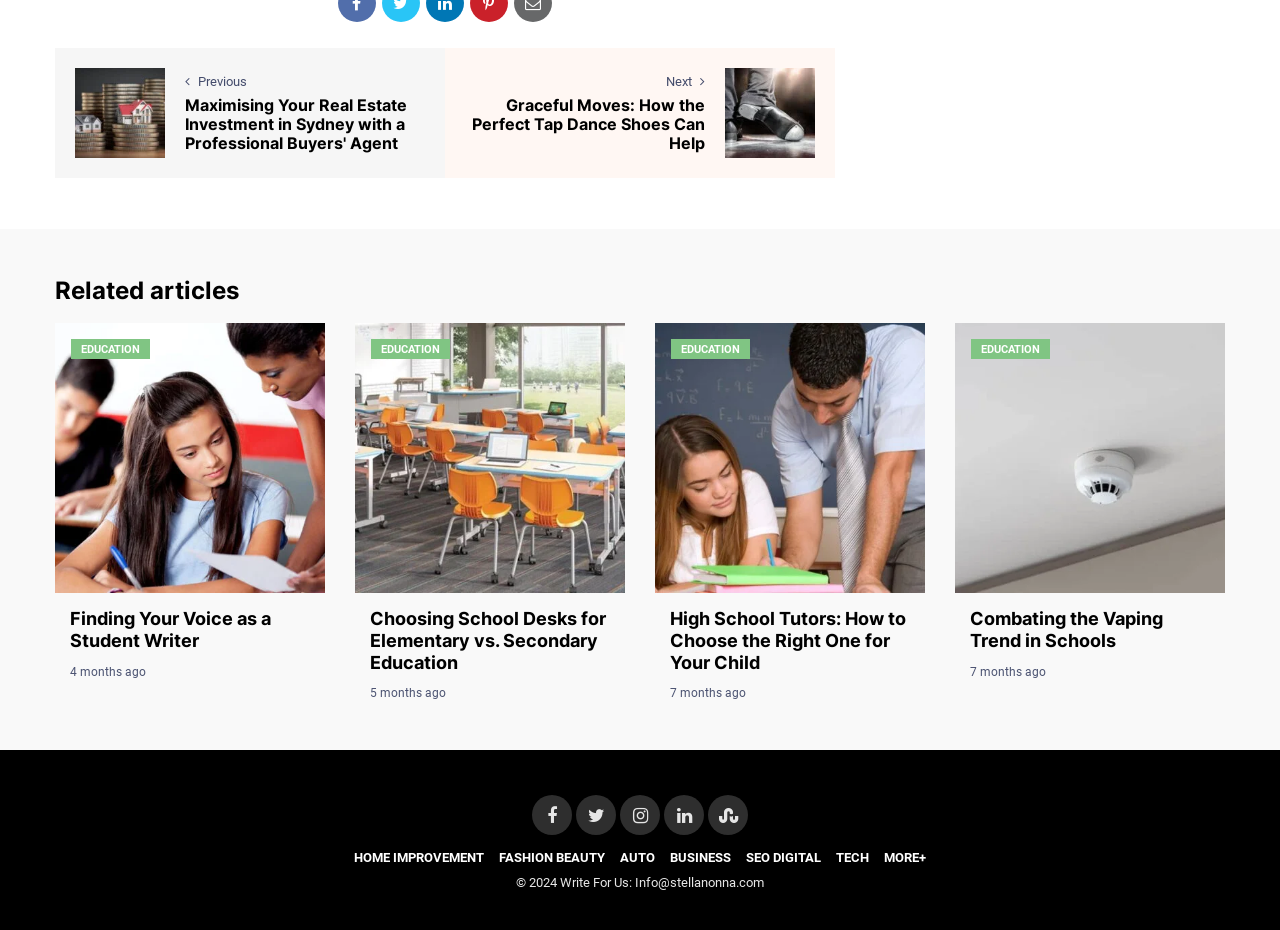Please locate the bounding box coordinates for the element that should be clicked to achieve the following instruction: "View the image of 'Perfect Tap Dance Shoes'". Ensure the coordinates are given as four float numbers between 0 and 1, i.e., [left, top, right, bottom].

[0.566, 0.074, 0.637, 0.17]